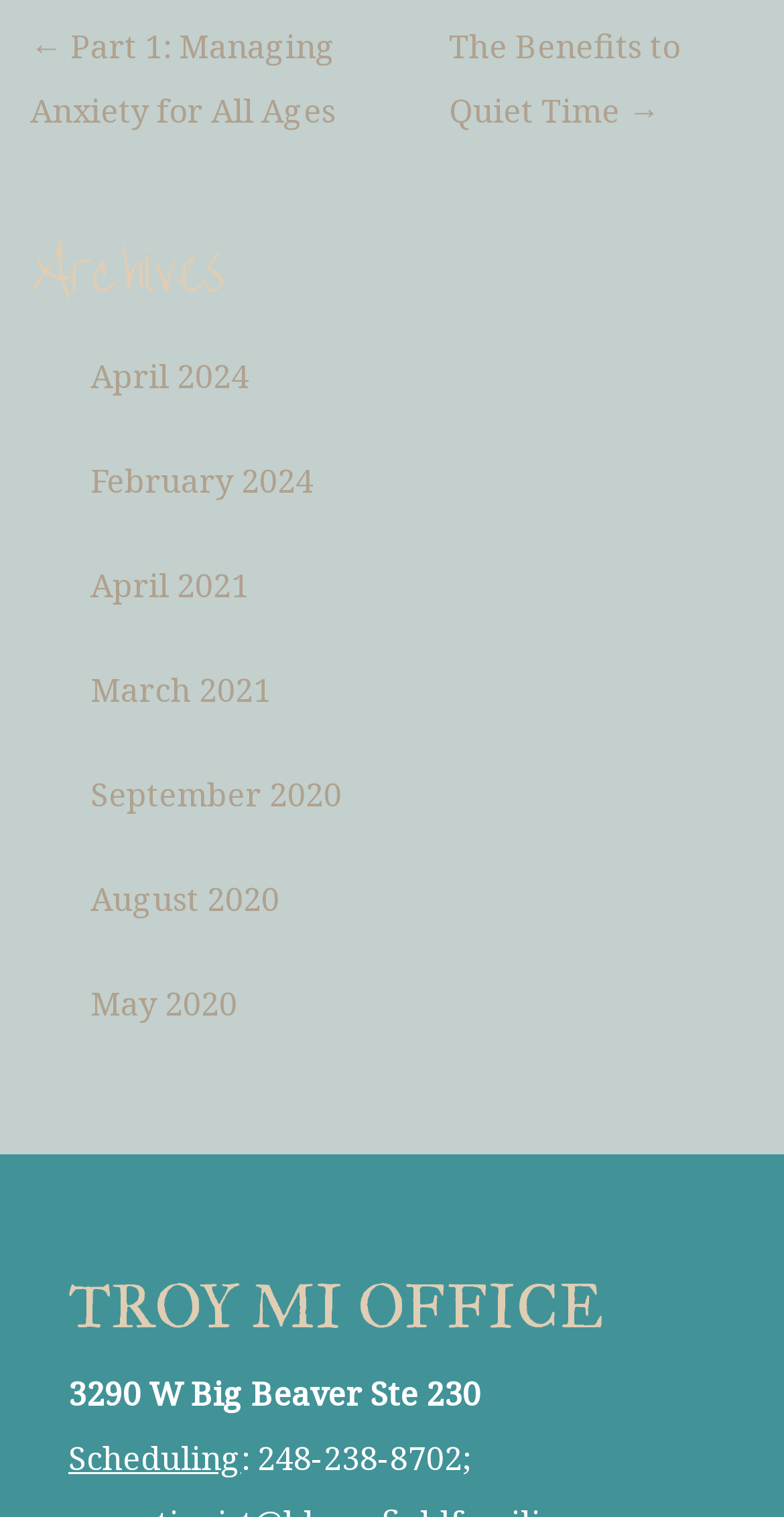Determine the bounding box coordinates for the element that should be clicked to follow this instruction: "Read about Regulatory change and data fragmentation". The coordinates should be given as four float numbers between 0 and 1, in the format [left, top, right, bottom].

None